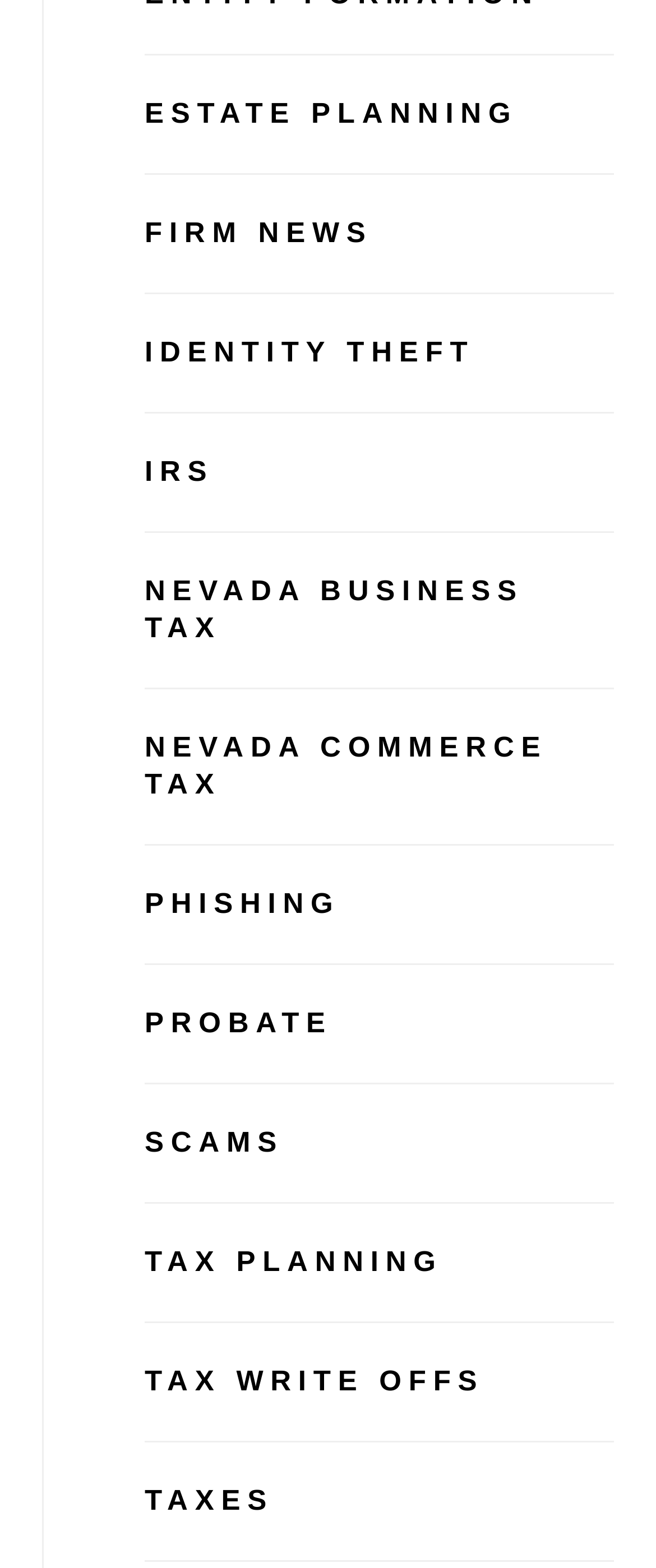From the webpage screenshot, predict the bounding box of the UI element that matches this description: "nevada business tax".

[0.221, 0.34, 0.936, 0.44]